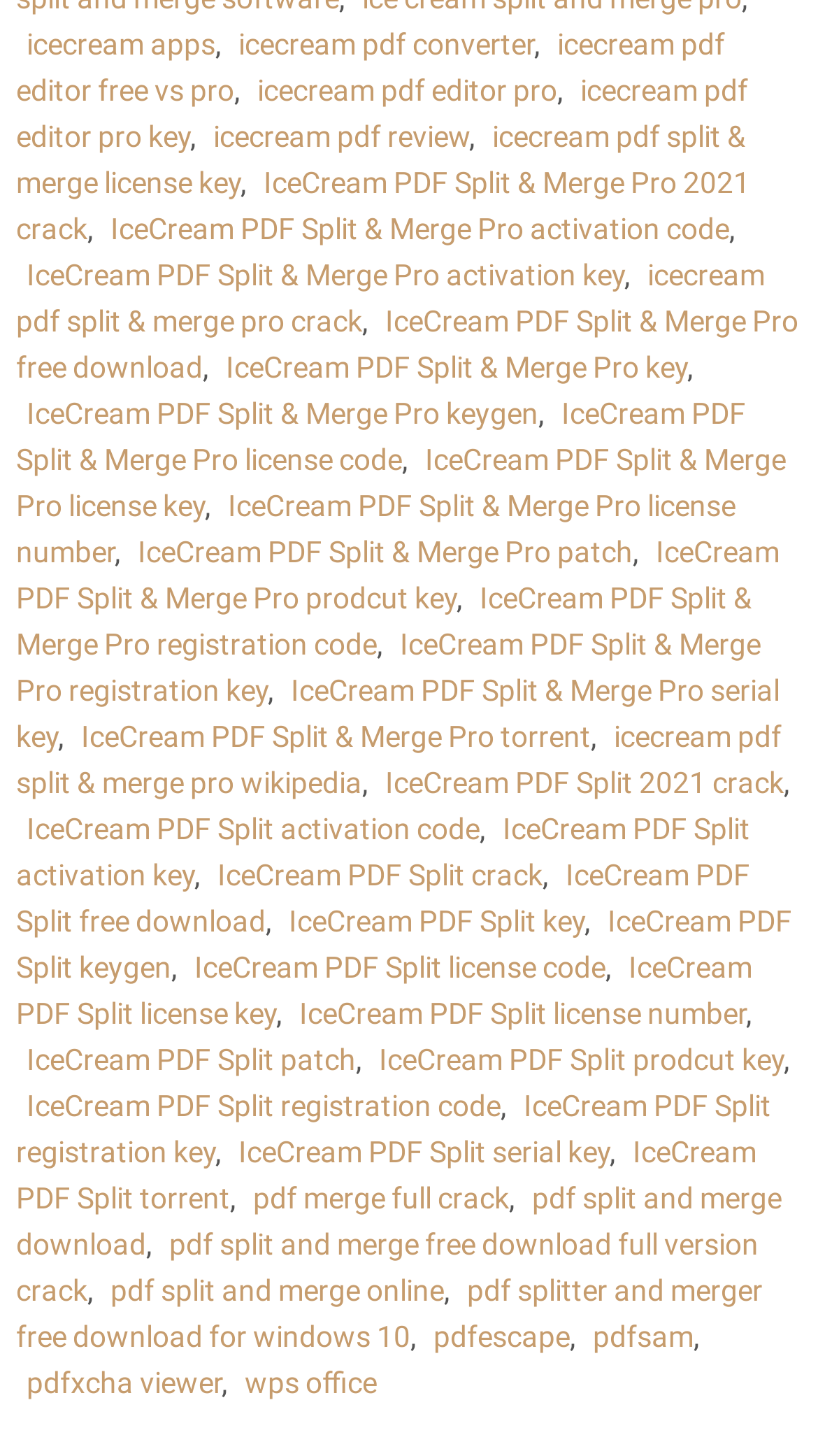Can you provide the bounding box coordinates for the element that should be clicked to implement the instruction: "download IceCream PDF Split & Merge Pro 2021 crack"?

[0.02, 0.114, 0.917, 0.168]